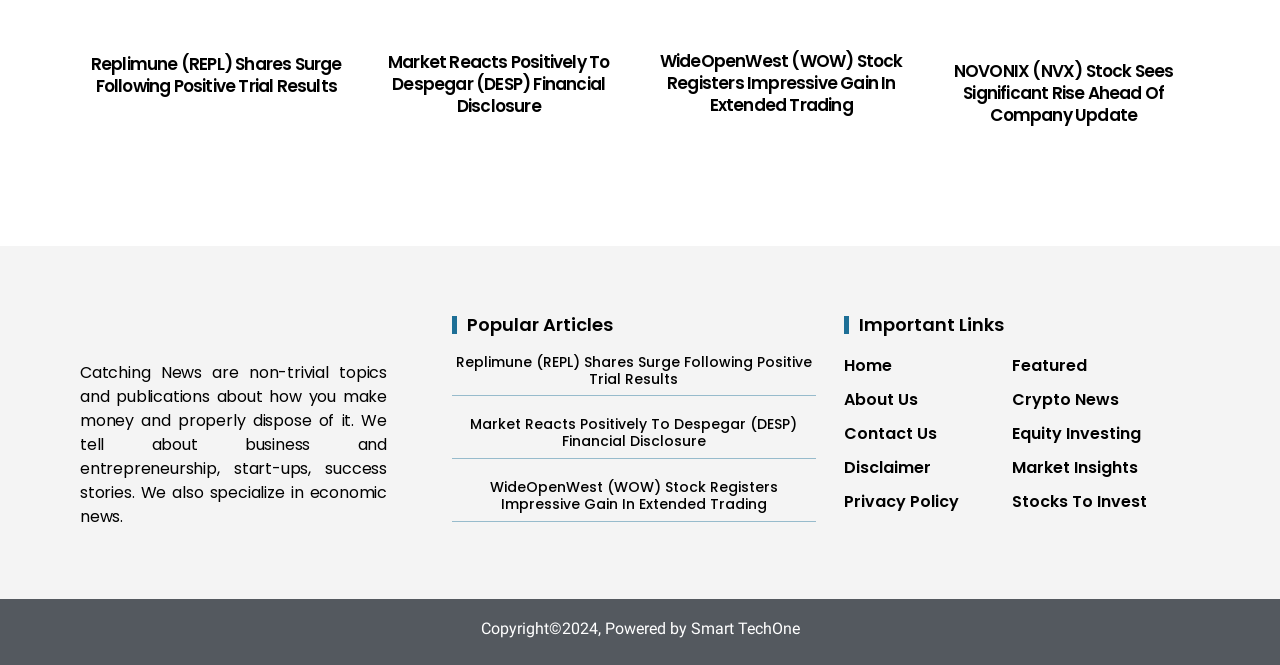Could you specify the bounding box coordinates for the clickable section to complete the following instruction: "Read about WideOpenWest (WOW) Stock Registers Impressive Gain In Extended Trading"?

[0.516, 0.074, 0.705, 0.177]